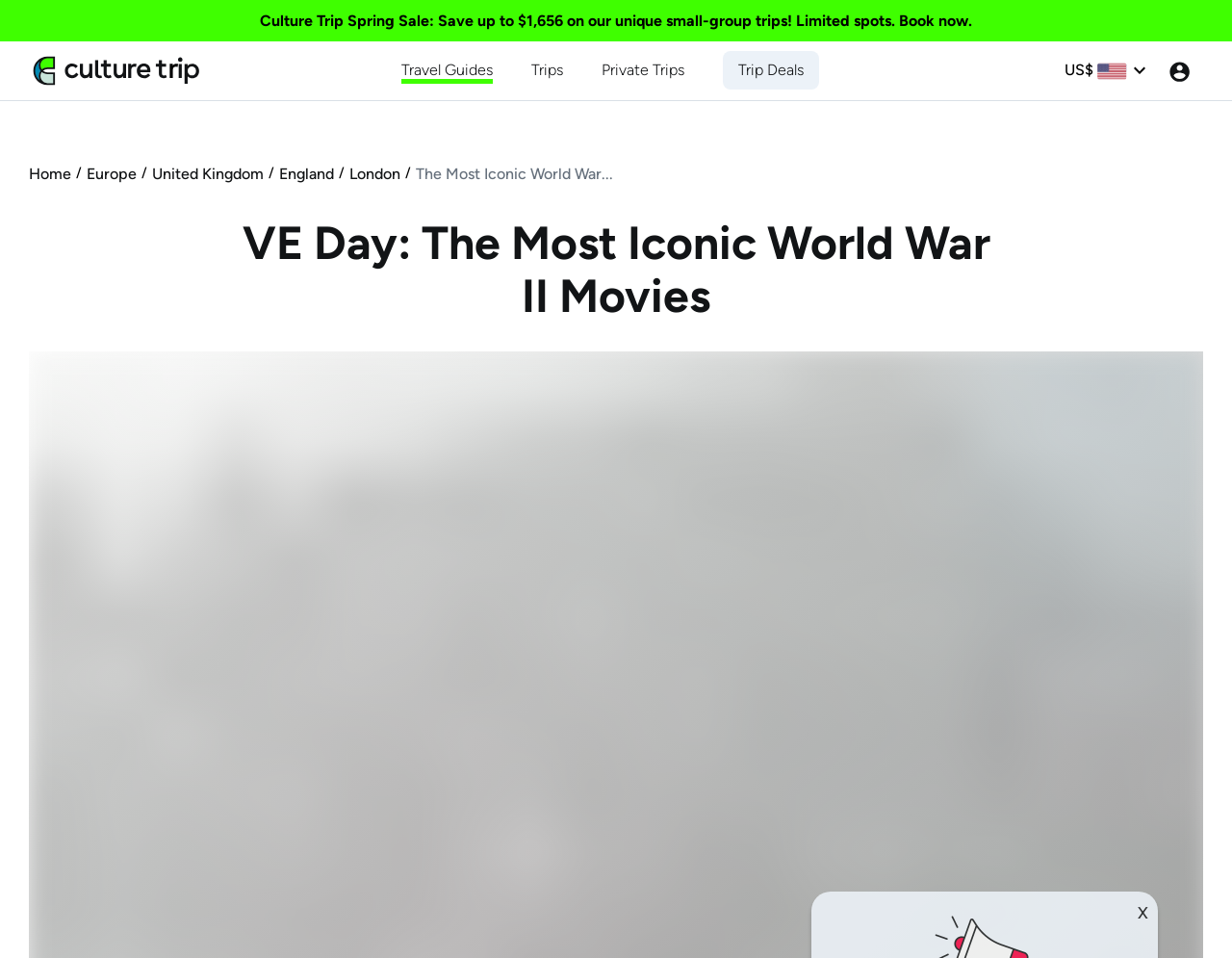Find the bounding box coordinates of the area that needs to be clicked in order to achieve the following instruction: "Click the button to sort by Name". The coordinates should be specified as four float numbers between 0 and 1, i.e., [left, top, right, bottom].

[0.947, 0.062, 0.965, 0.086]